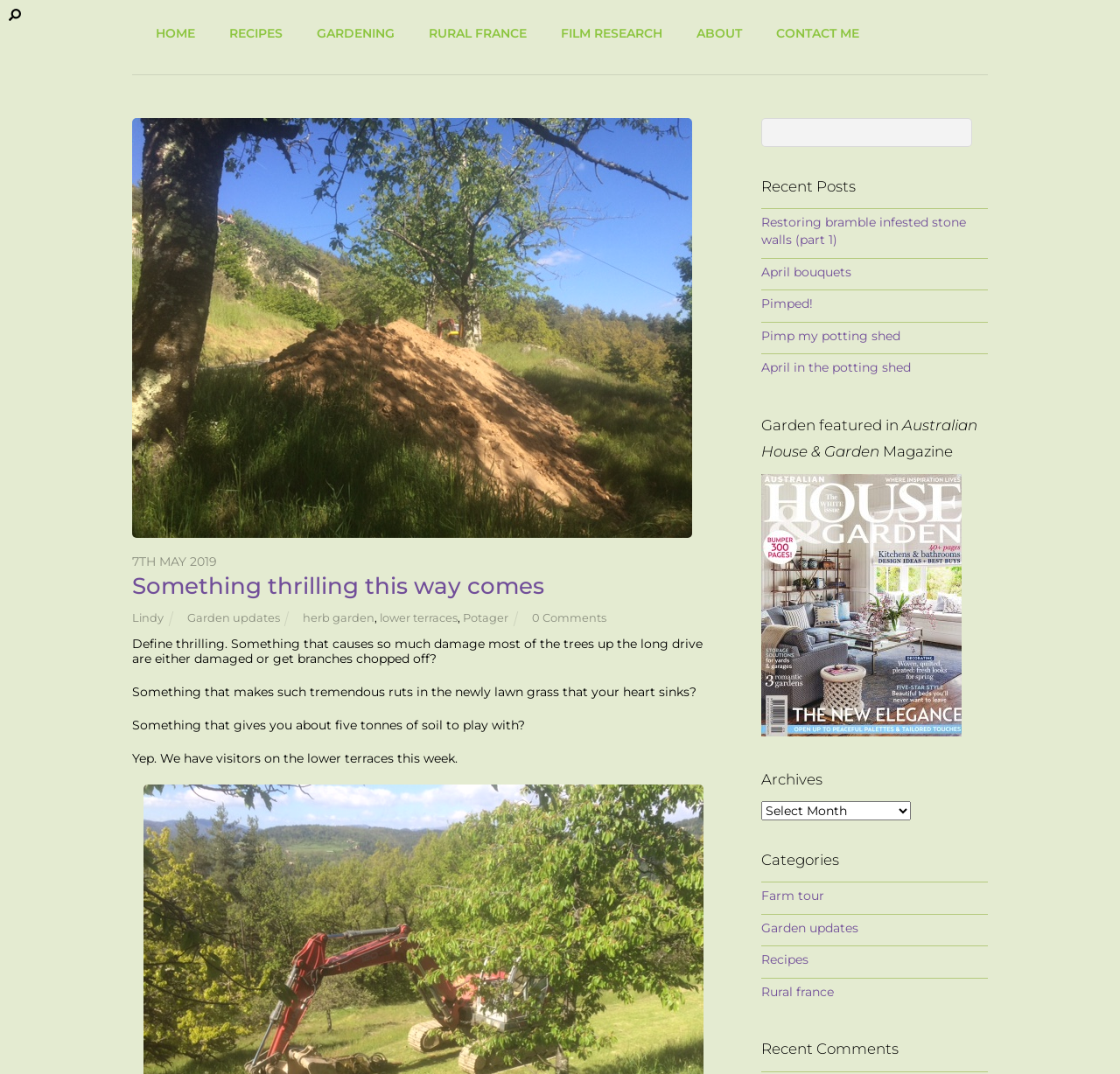Please use the details from the image to answer the following question comprehensively:
What is the author's name?

The author's name is mentioned in the root element 'Something thrilling this way comes - Lindy Sinclair', which suggests that Lindy Sinclair is the author of the blog or website.